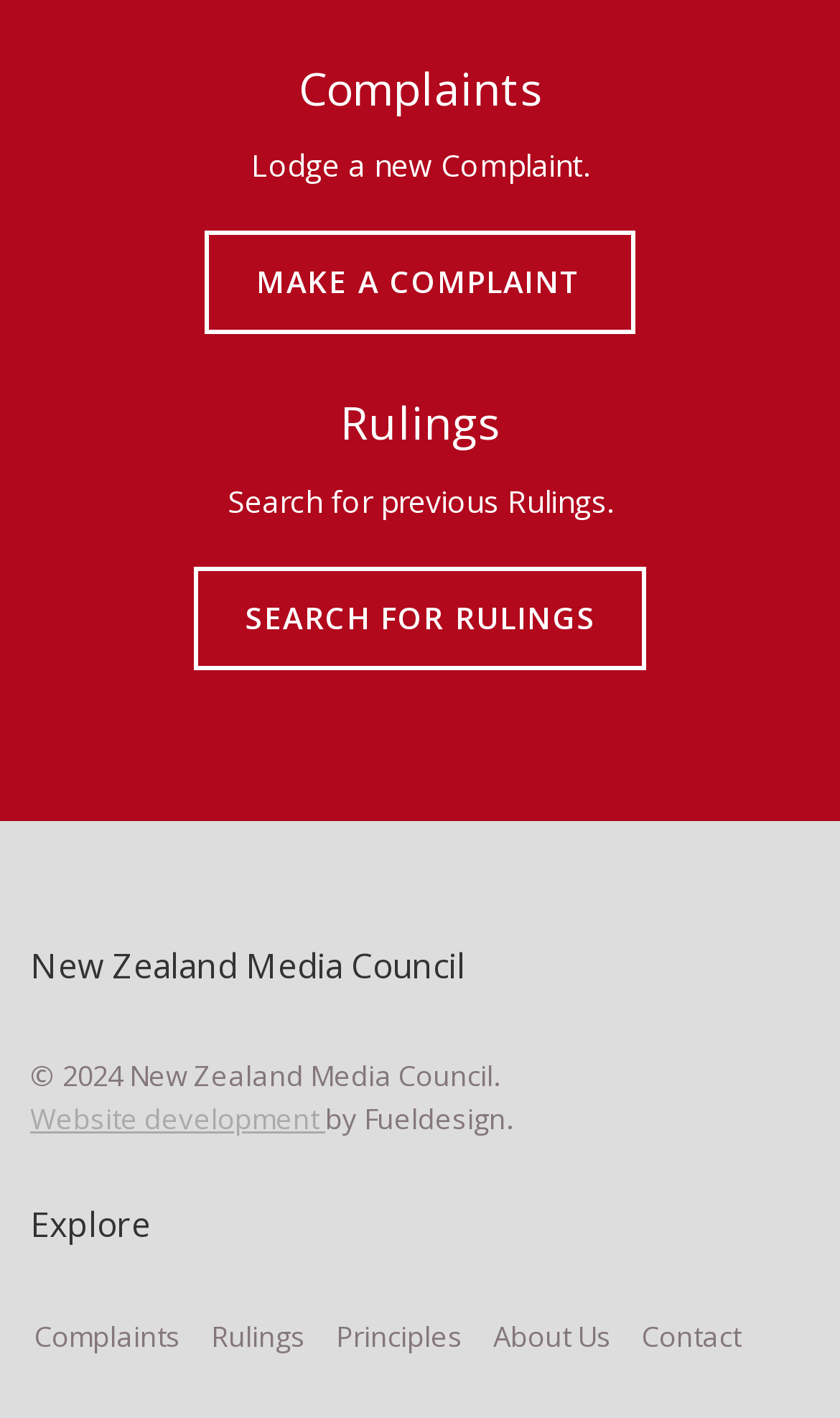Determine the bounding box coordinates of the element's region needed to click to follow the instruction: "Go to the complaints page". Provide these coordinates as four float numbers between 0 and 1, formatted as [left, top, right, bottom].

[0.041, 0.928, 0.215, 0.956]